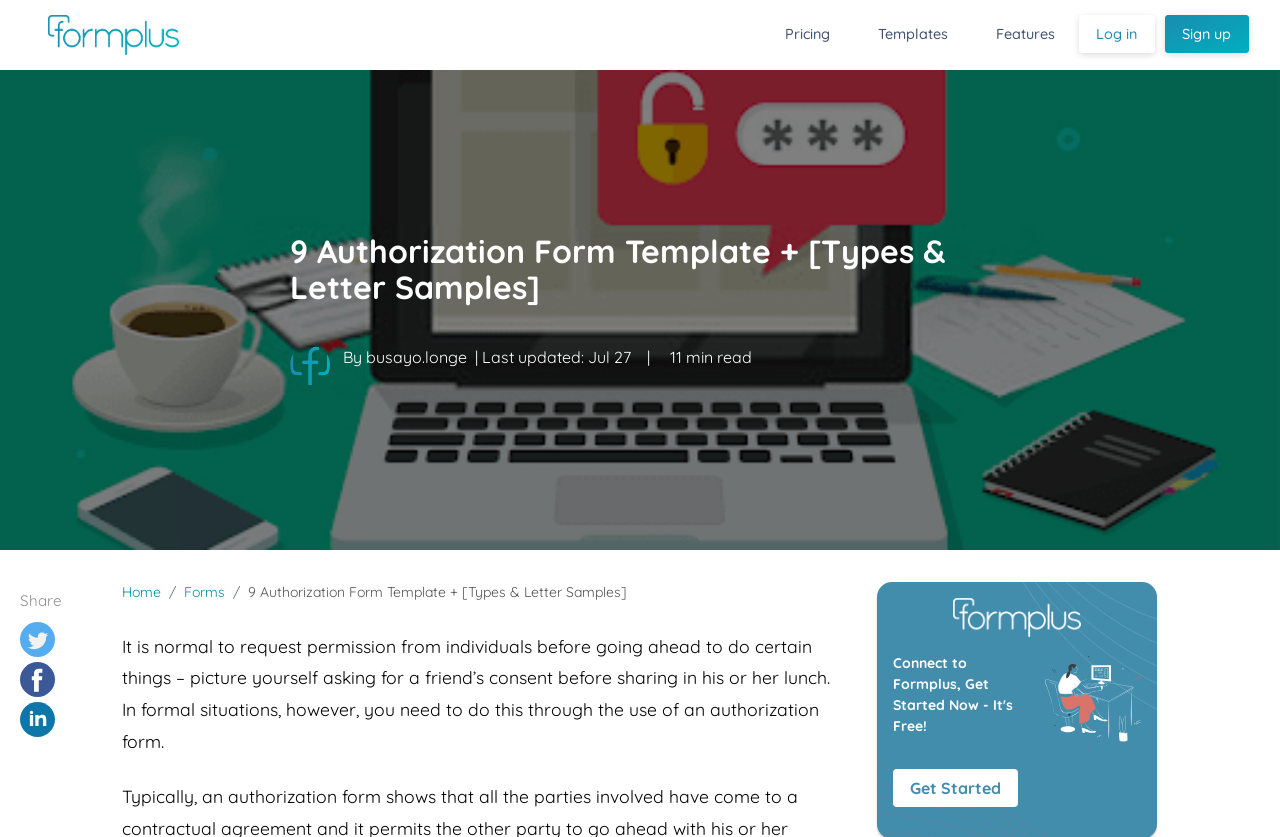Please determine the bounding box coordinates of the element to click in order to execute the following instruction: "Click on the Formplus link". The coordinates should be four float numbers between 0 and 1, specified as [left, top, right, bottom].

[0.012, 0.013, 0.14, 0.07]